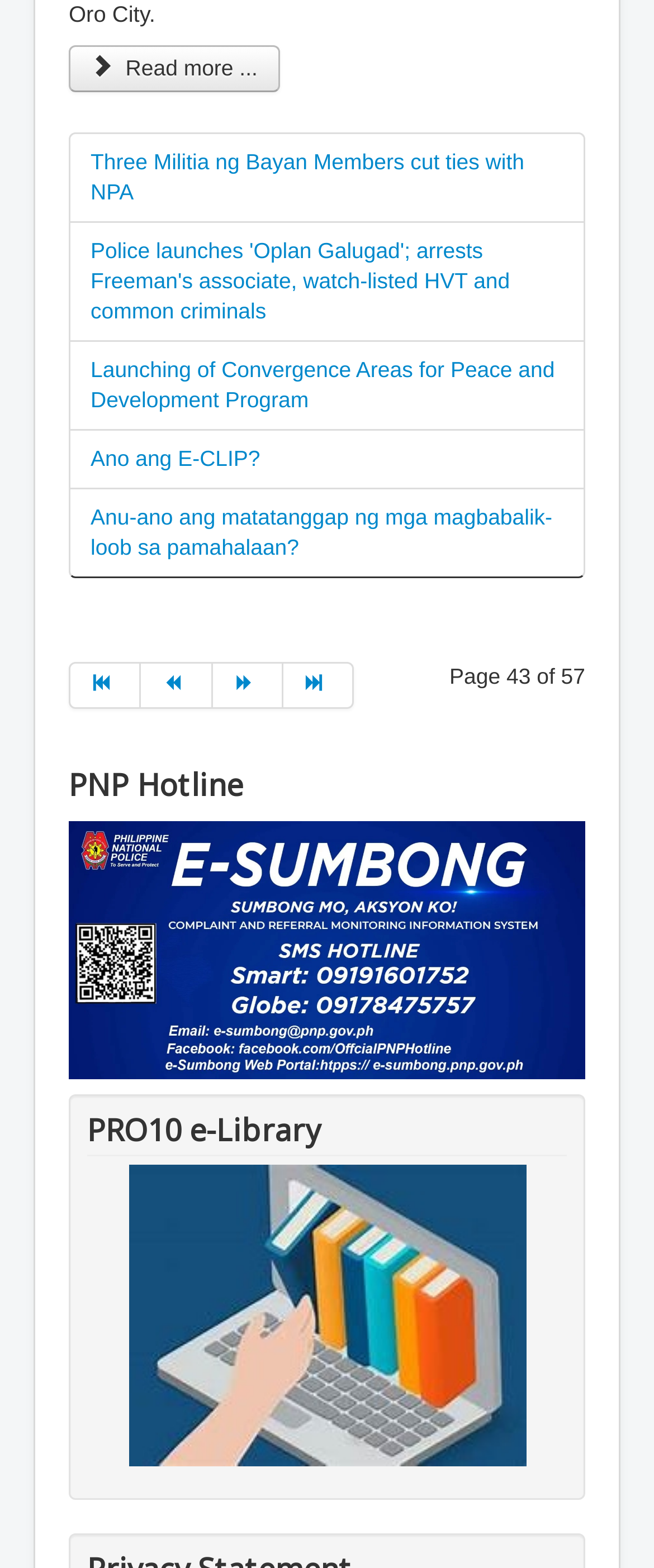What is the name of the library?
Please use the image to provide a one-word or short phrase answer.

PRO10 e-Library